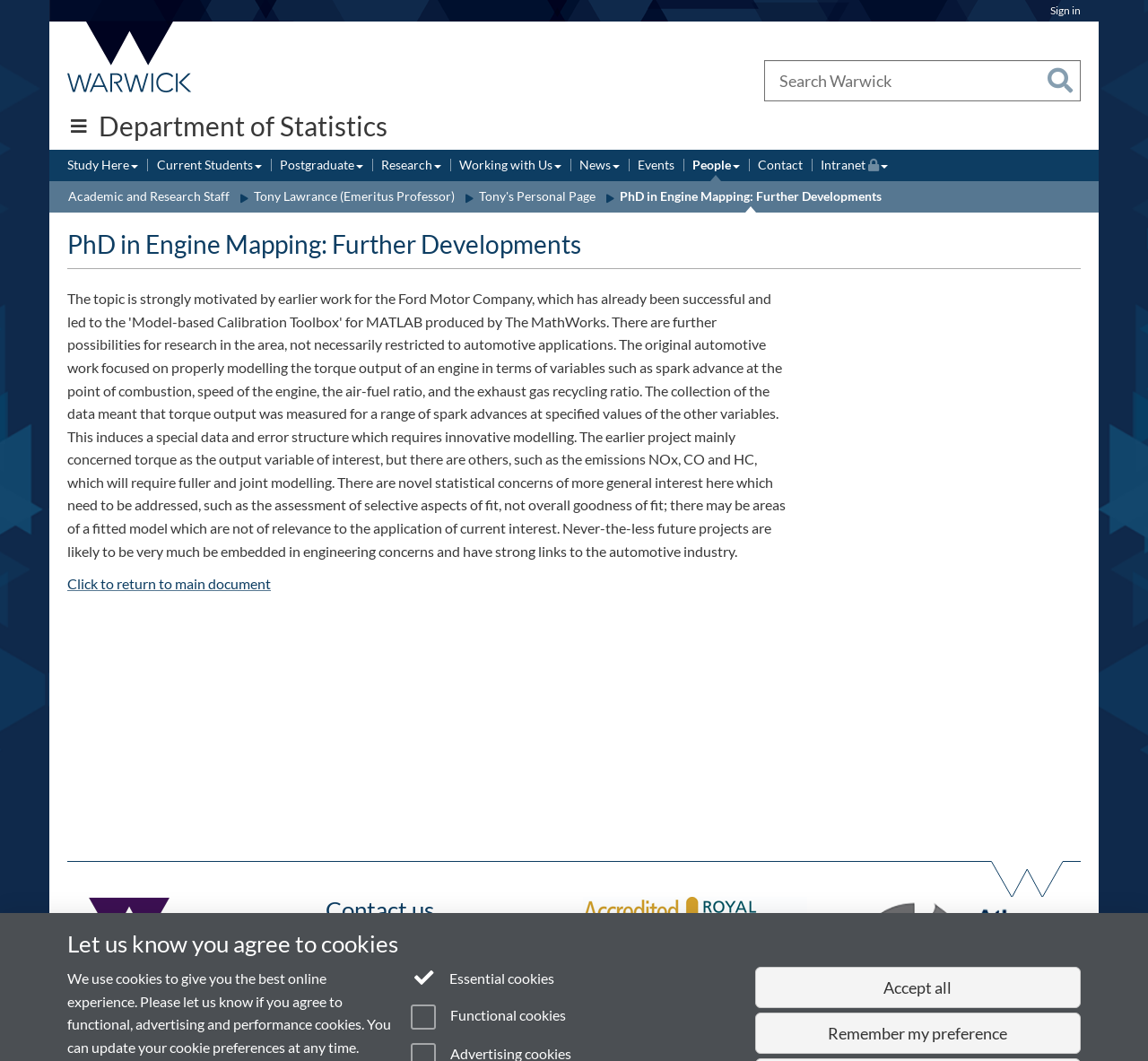Offer an extensive depiction of the webpage and its key elements.

The webpage is about the PhD in Engine Mapping: Further Developments at the University of Warwick's Department of Statistics. At the top, there is a utility bar with a "Sign in" link and a University of Warwick homepage link, accompanied by an image of the university's logo. Below this, there is a site links navigation section with links to "Study", "Research", "Business", "Alumni", "News", and "Engagement".

On the left side, there is a primary navigation section with links to "Study Here", "Current Students", "Postgraduate", "Research", "Working with Us", "News", "Events", "People", and "Contact". Each of these links has a corresponding submenu.

In the main content area, there is a heading that reads "PhD in Engine Mapping: Further Developments". Below this, there is a section with a link to return to the main document. The page also features an image and a University of Warwick - Dept of Statistics logo.

The page also has a contact section with a heading "Contact us" and details including a phone number, department name, university name, and address. There are also links to the Royal Statistical Society - Accreditation Scheme logo and the Athena Swan logo.

At the bottom of the page, there is a section about cookies, with a heading "Let us know you agree to cookies" and a paragraph explaining the use of cookies. There are also checkboxes to select preferences for essential, functional, advertising, and performance cookies, along with buttons to "Accept all functional, advertising and performance cookies" and "Remember my preference".